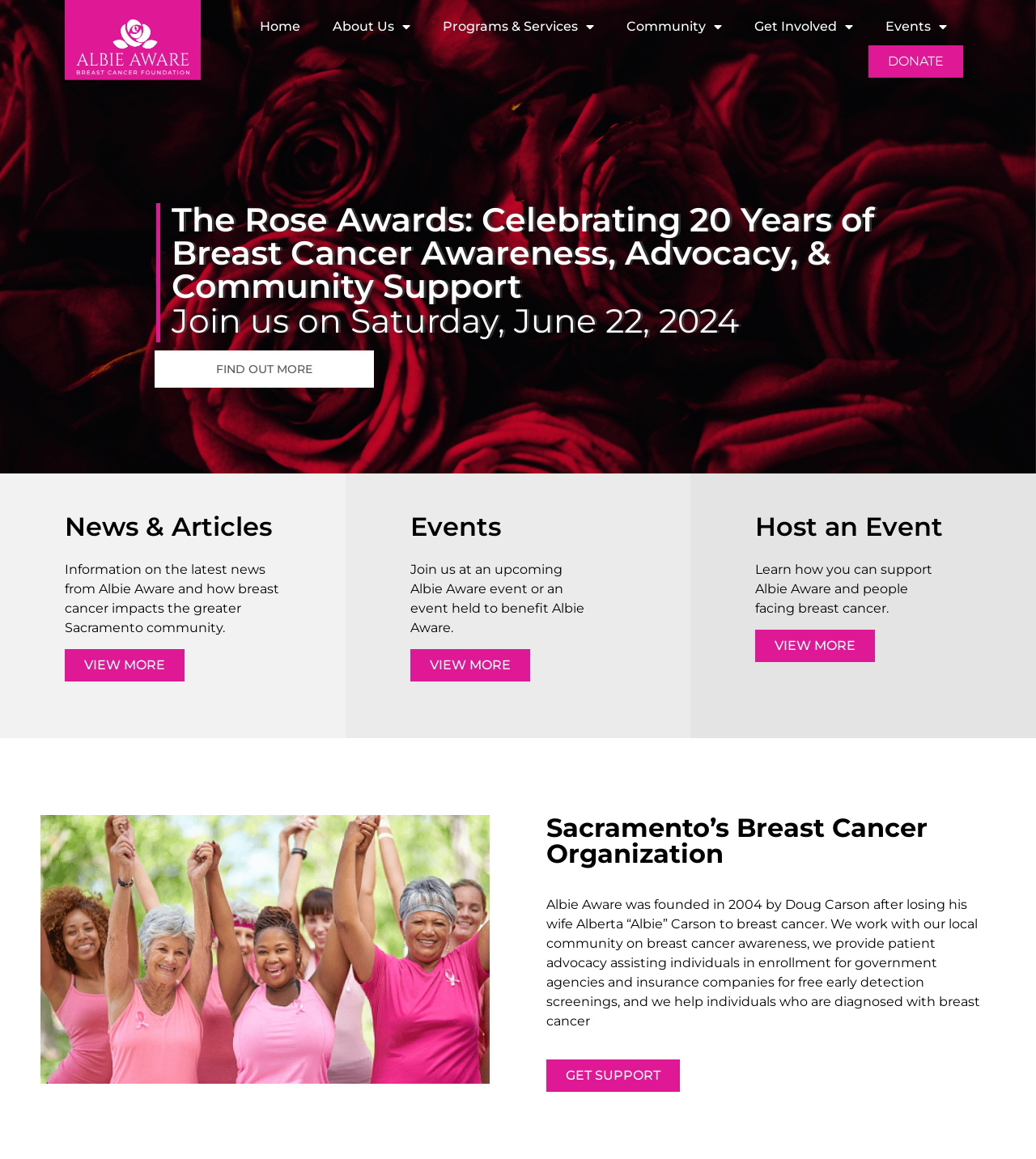Please identify the bounding box coordinates of where to click in order to follow the instruction: "View more news and articles".

[0.062, 0.56, 0.178, 0.588]